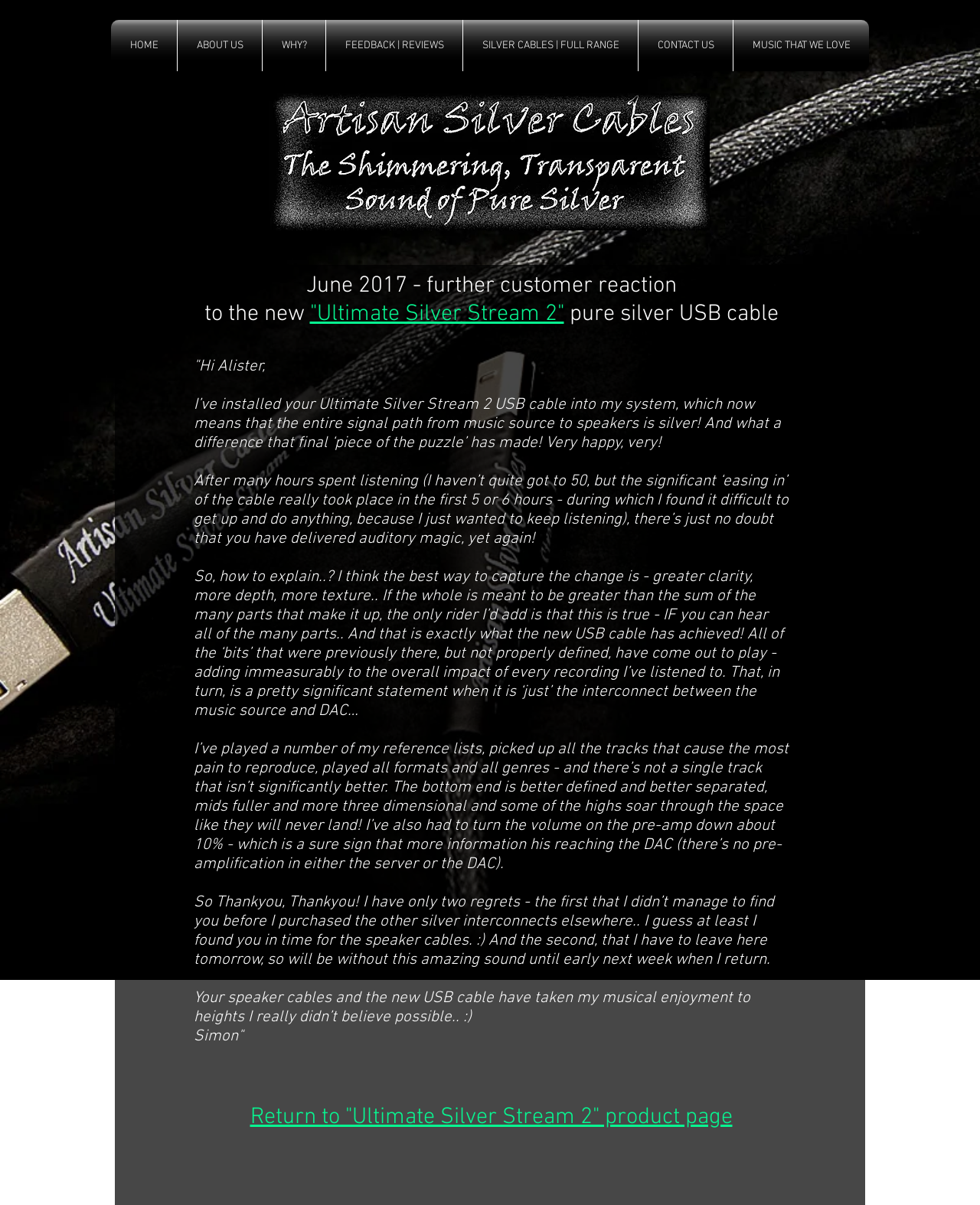Identify the bounding box coordinates of the part that should be clicked to carry out this instruction: "Click on the HOME link".

[0.113, 0.017, 0.18, 0.059]